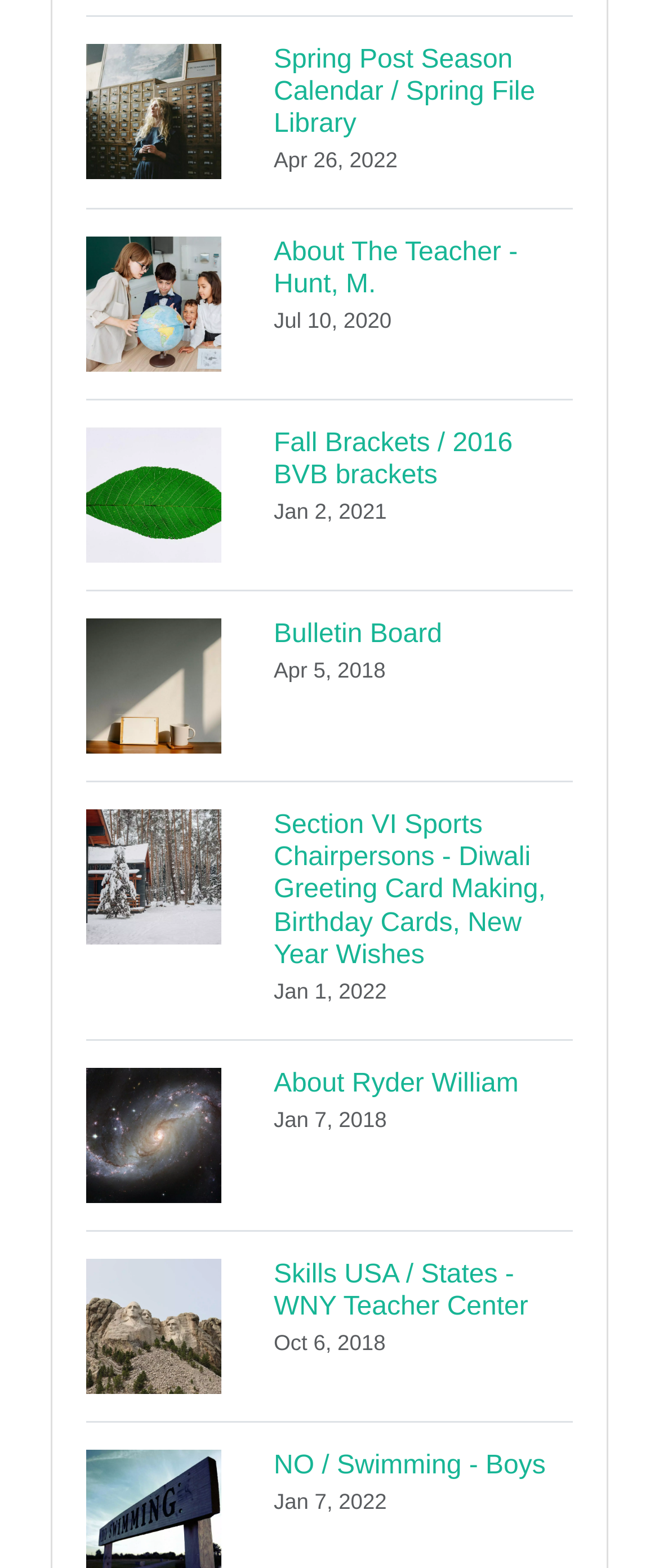Please give a short response to the question using one word or a phrase:
What is the date associated with the 'About The Teacher - Hunt, M.' link?

Jul 10, 2020